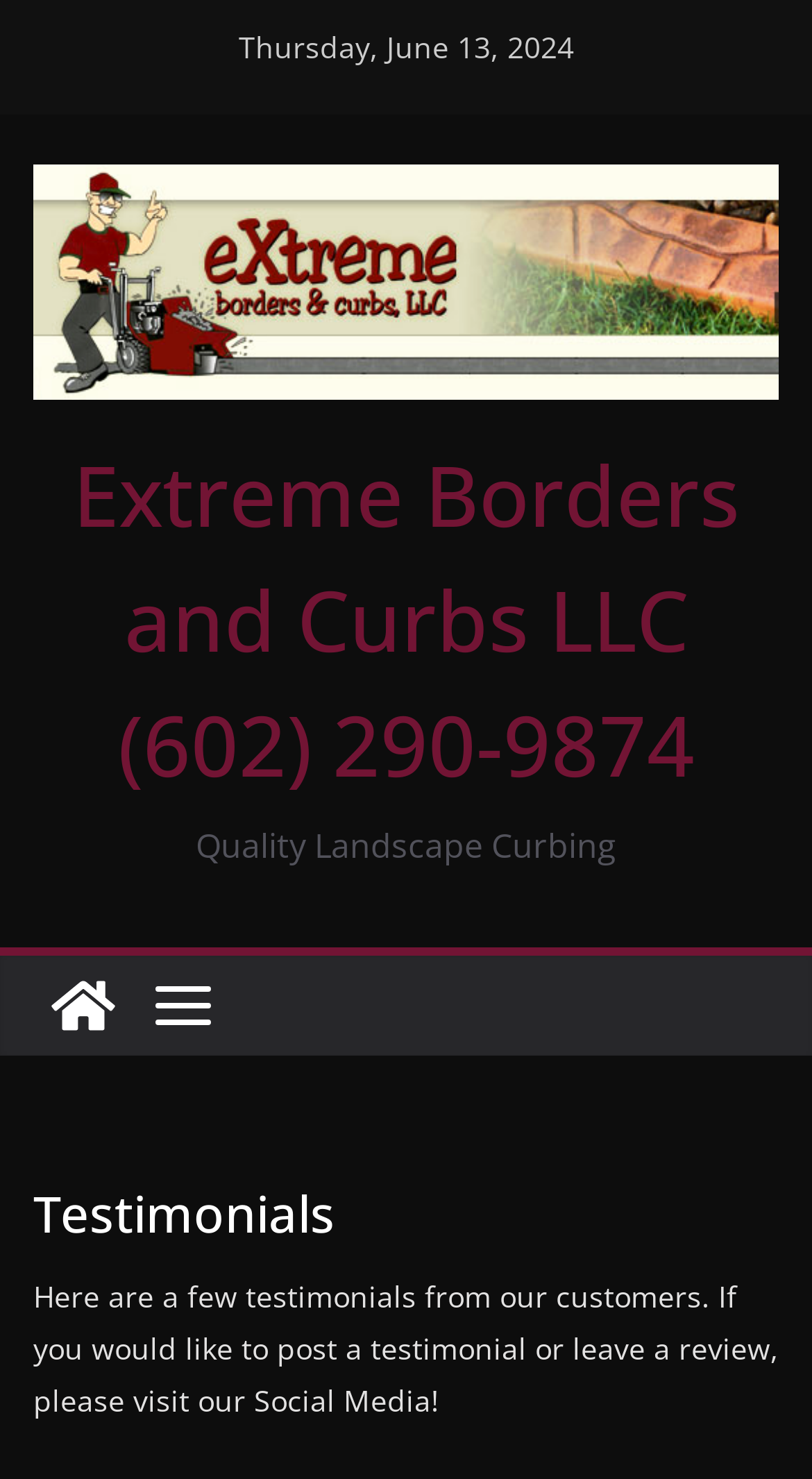Provide a brief response to the question below using one word or phrase:
What is the company name?

Extreme Borders and Curbs LLC